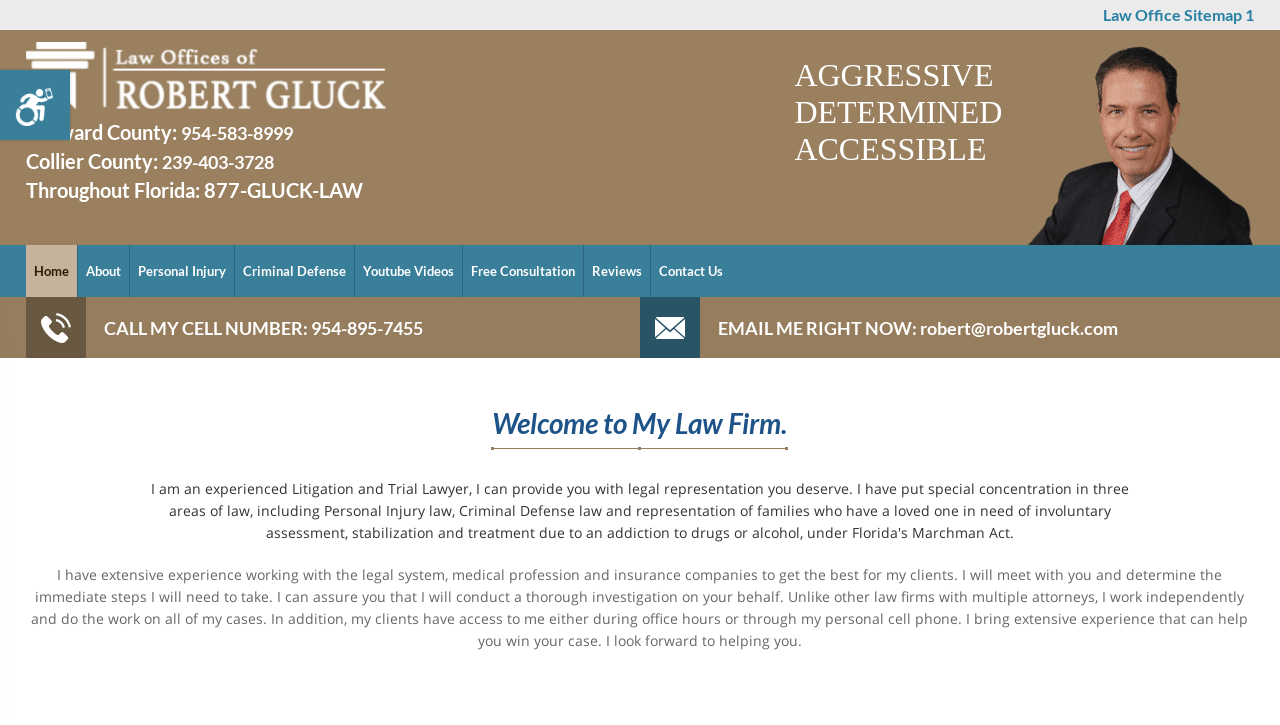Please determine the bounding box coordinates of the element to click in order to execute the following instruction: "Call the phone number 954-583-8999". The coordinates should be four float numbers between 0 and 1, specified as [left, top, right, bottom].

[0.141, 0.169, 0.229, 0.199]